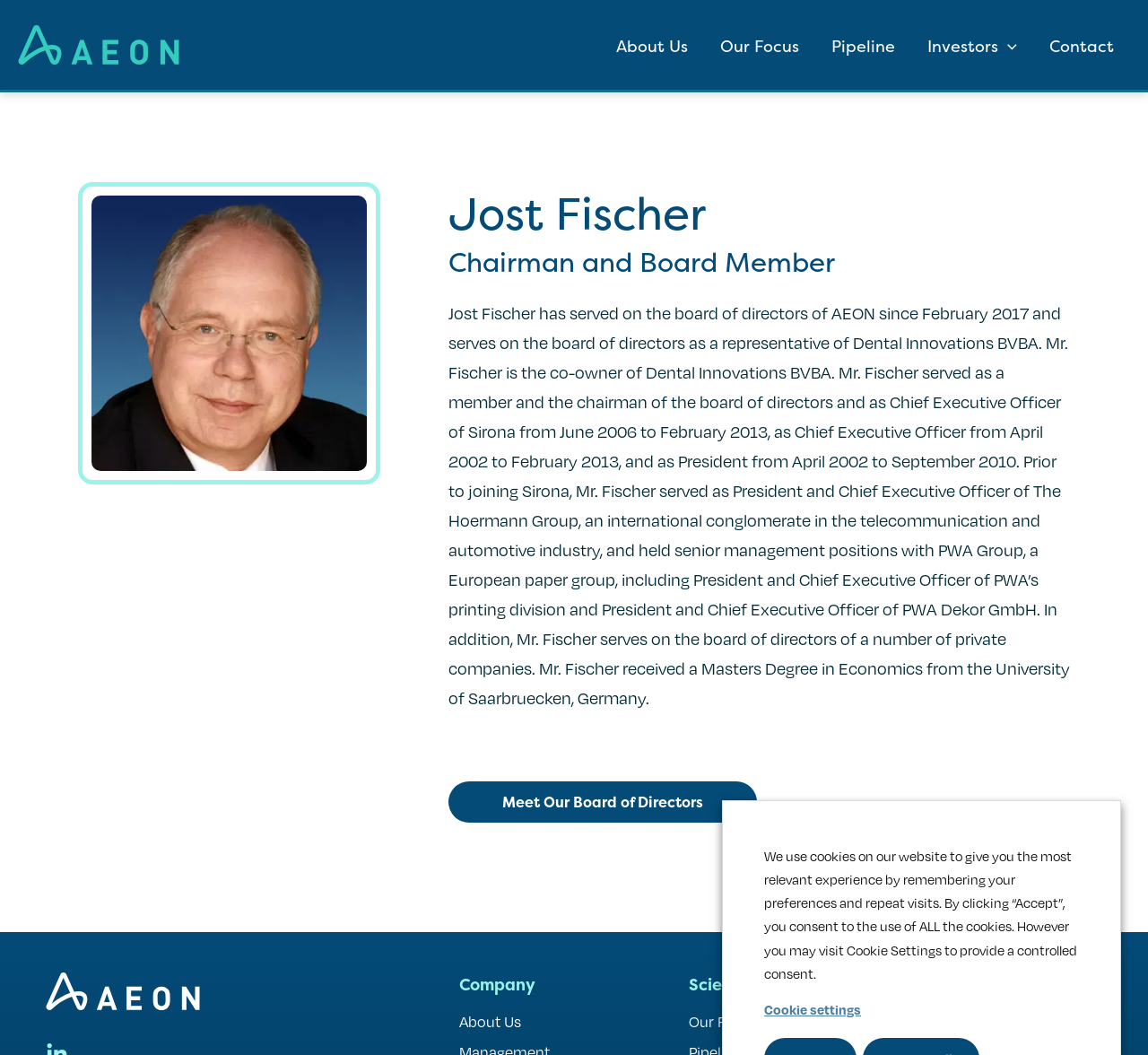What is the company associated with Jost Fischer?
From the image, provide a succinct answer in one word or a short phrase.

AEON Biopharma